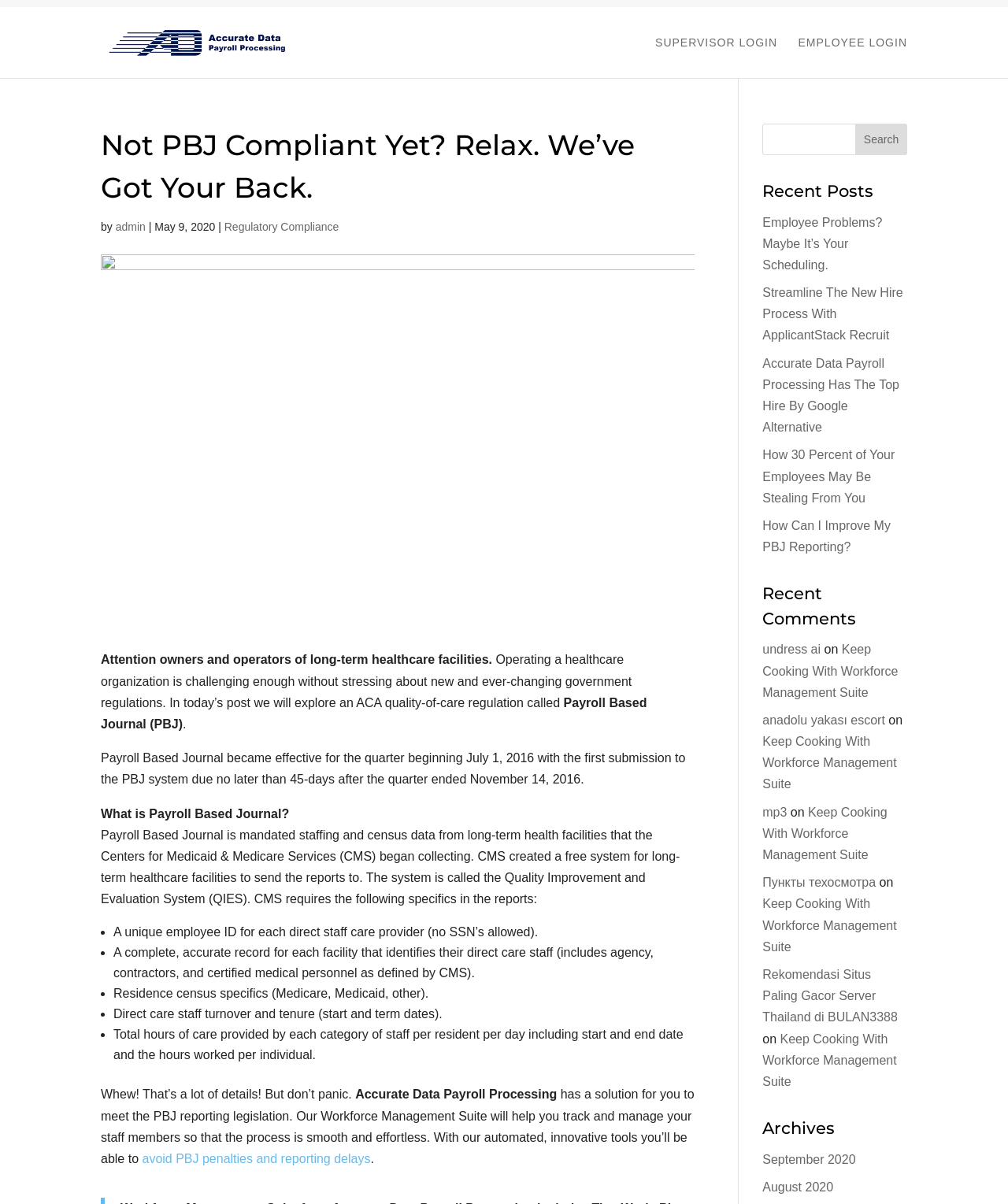What is the purpose of Accurate Data Payroll Processing?
Please answer the question with as much detail as possible using the screenshot.

According to the webpage, Accurate Data Payroll Processing provides a solution to help long-term healthcare facilities meet the PBJ reporting legislation. Their Workforce Management Suite can track and manage staff members, making the reporting process smooth and effortless.